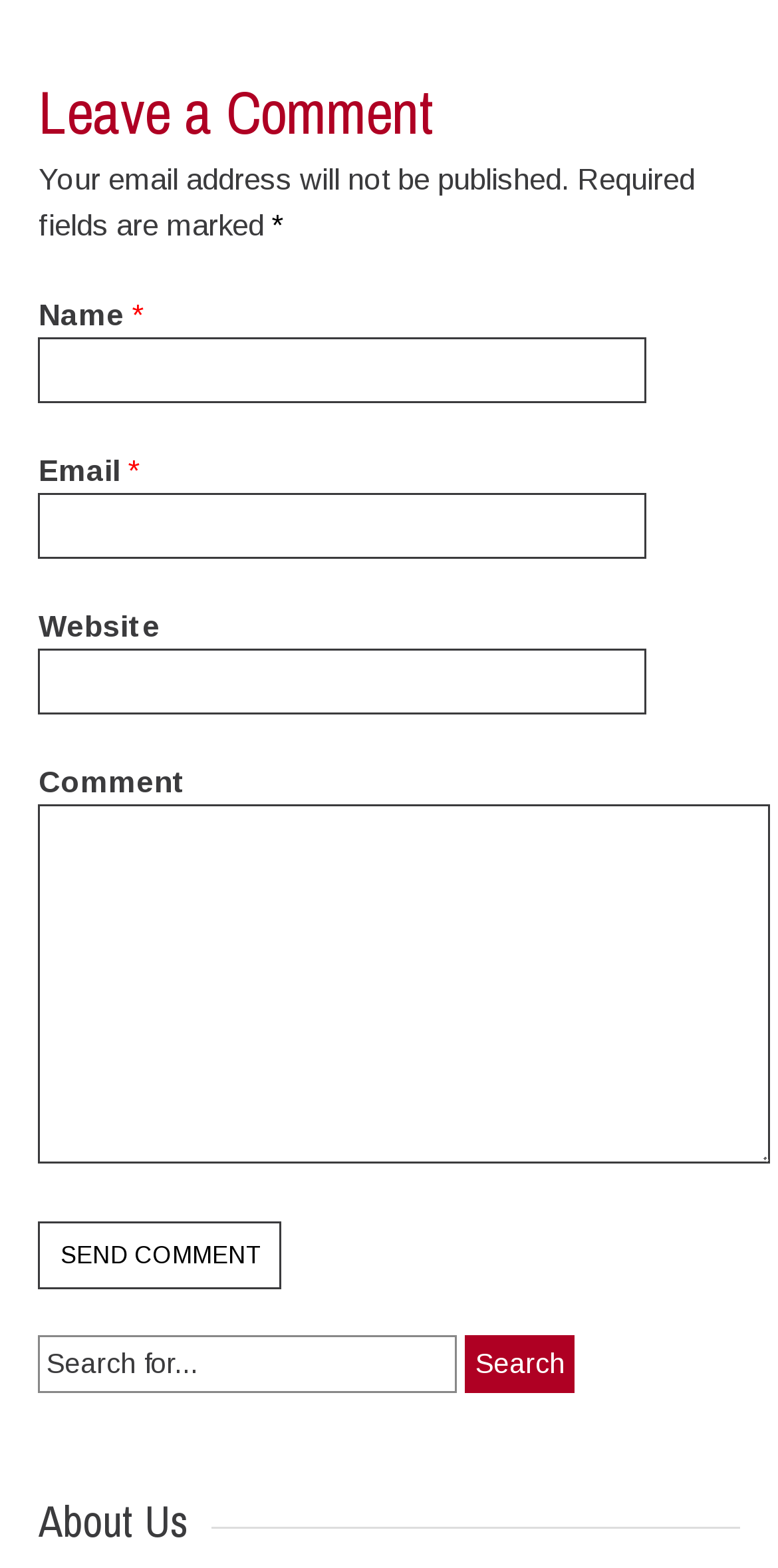Could you specify the bounding box coordinates for the clickable section to complete the following instruction: "Write a comment"?

[0.049, 0.513, 0.989, 0.742]